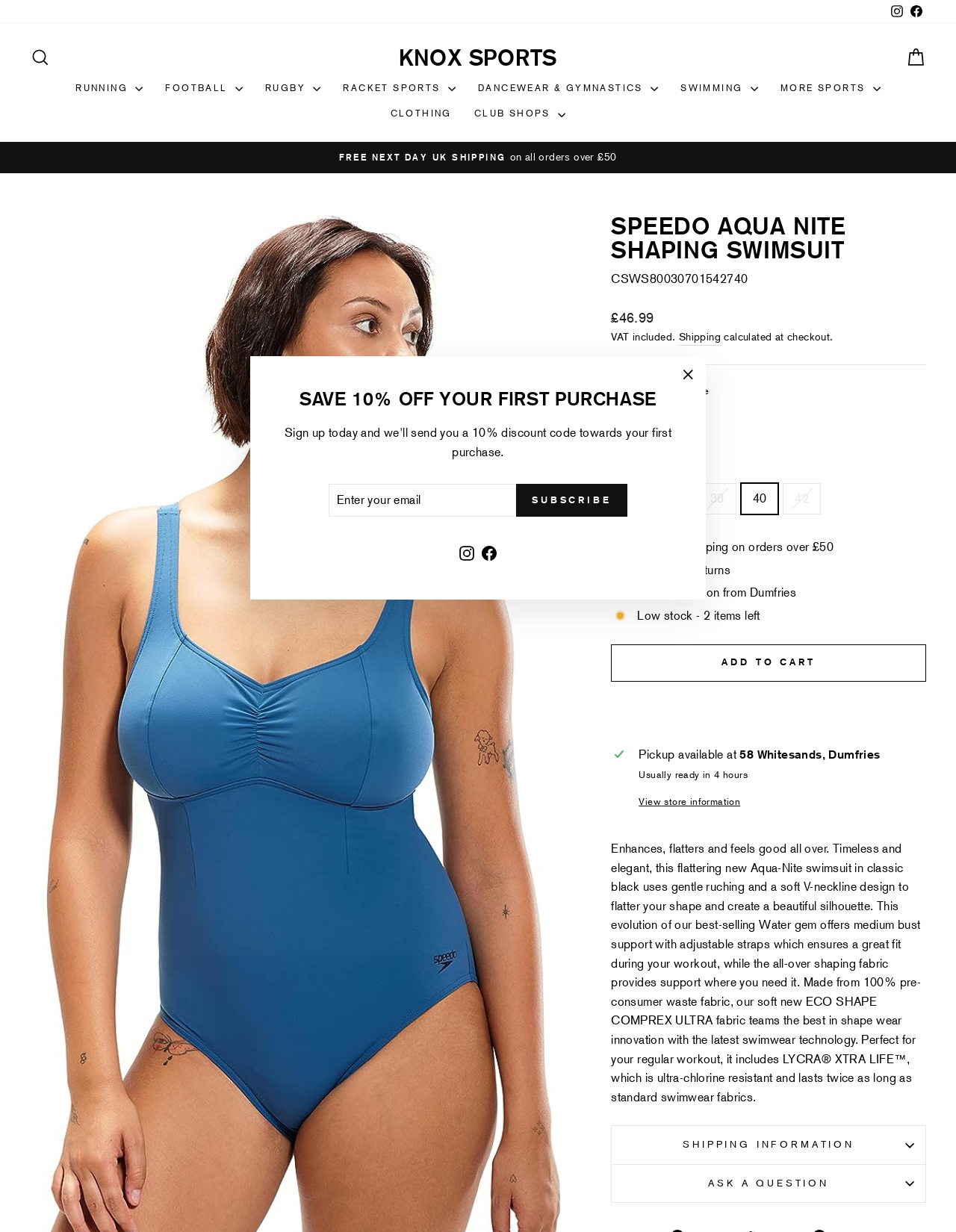Determine which piece of text is the heading of the webpage and provide it.

SPEEDO AQUA NITE SHAPING SWIMSUIT